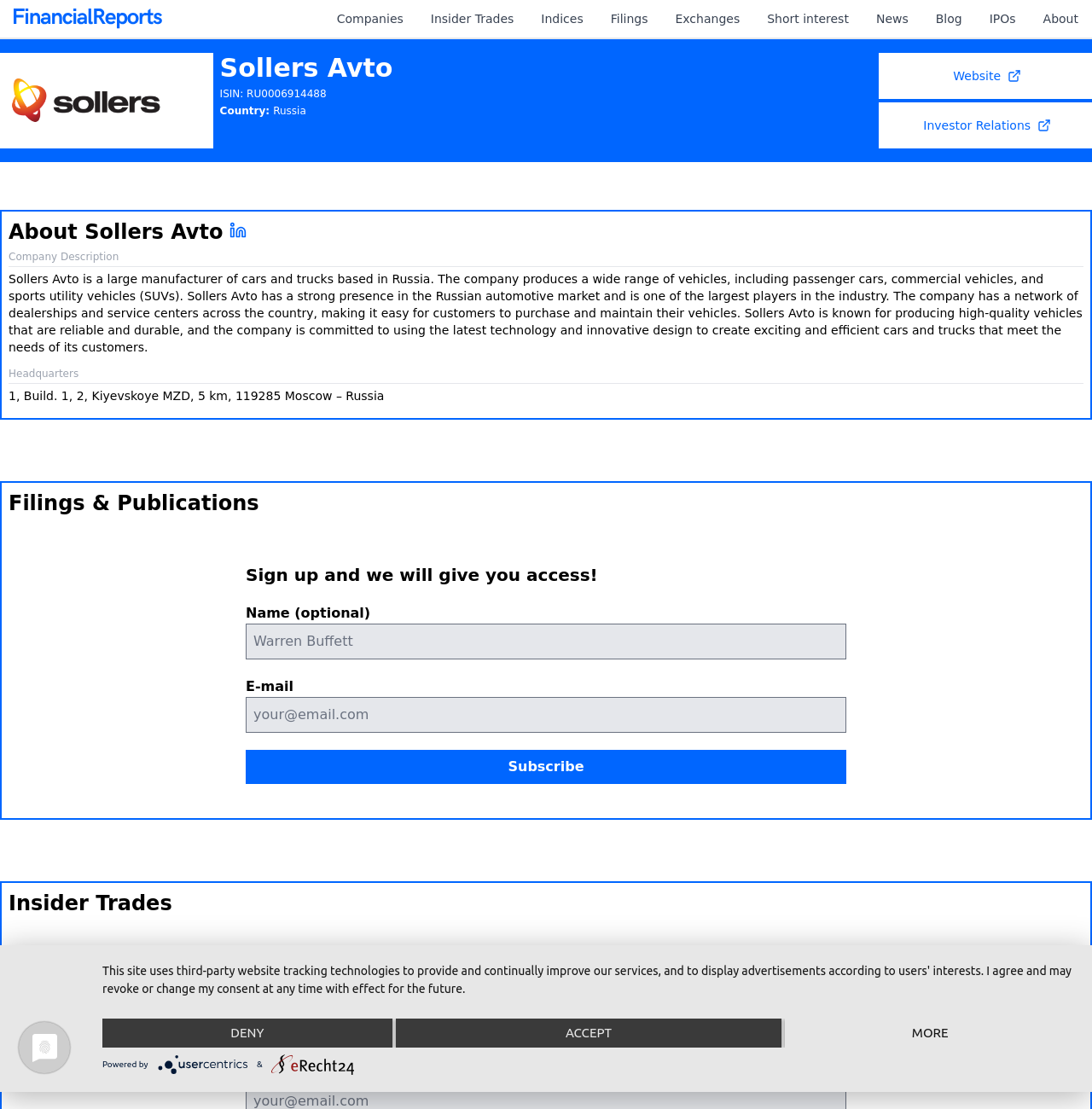Indicate the bounding box coordinates of the clickable region to achieve the following instruction: "Search in the search box."

None